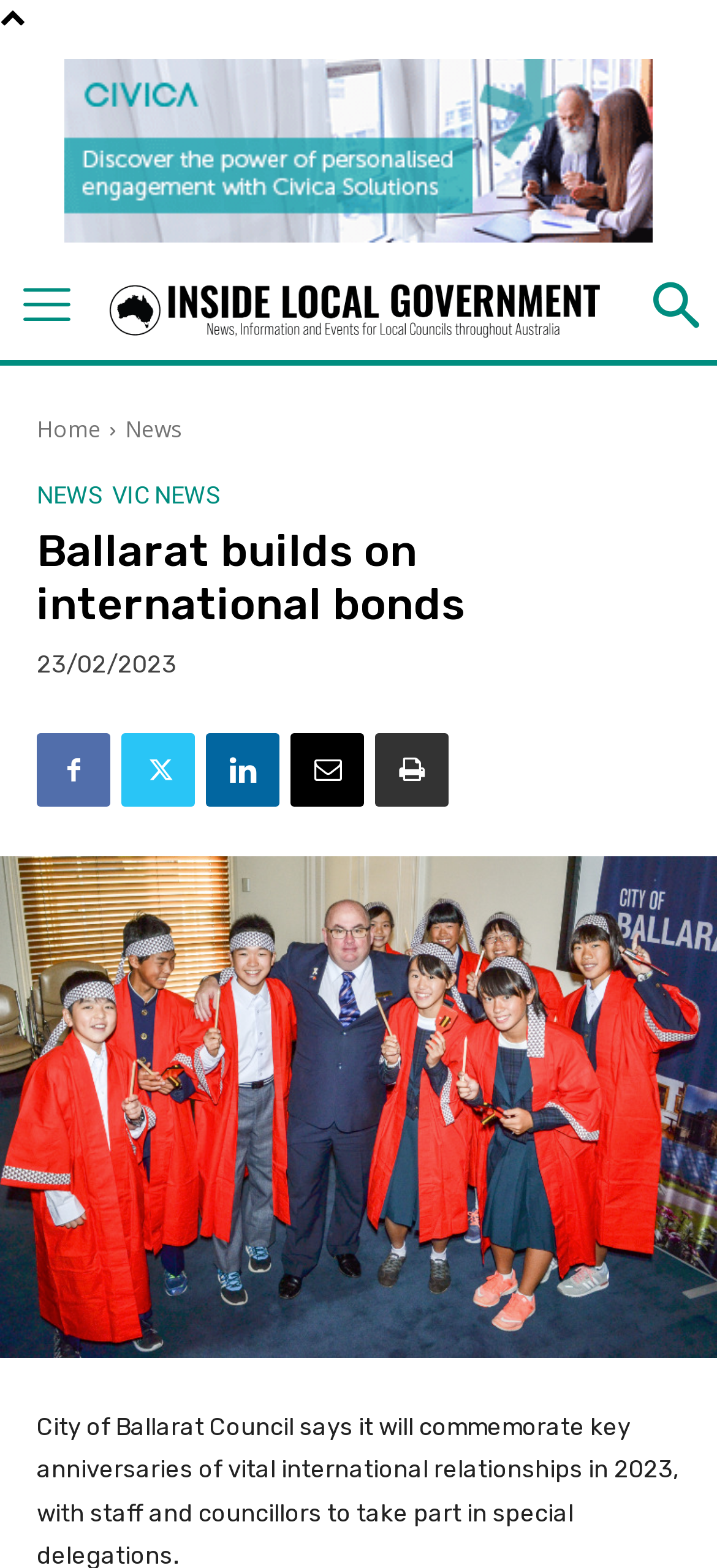What is the main topic of the news article?
Provide a concise answer using a single word or phrase based on the image.

International relationships